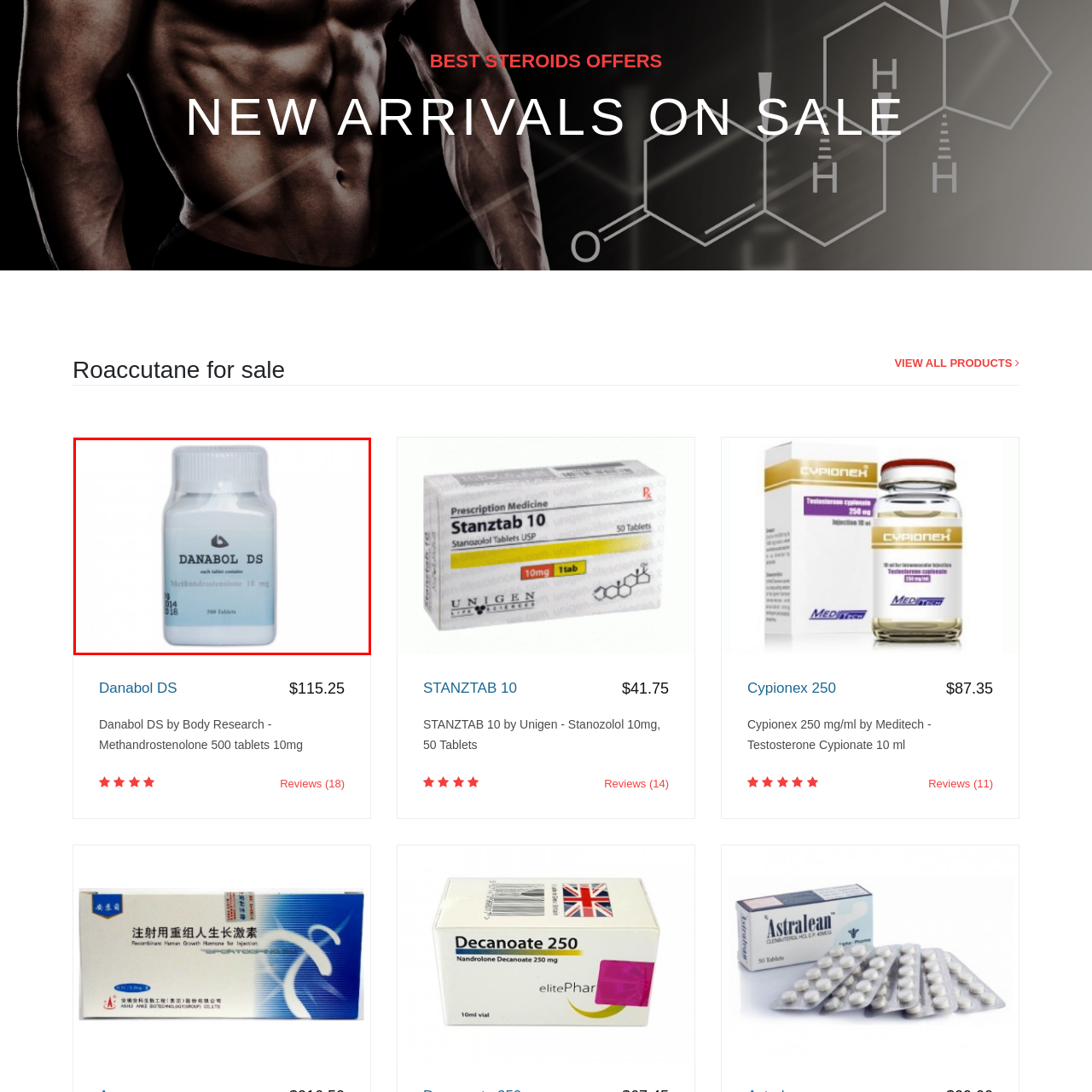How many tablets are in the bottle?
Examine the image that is surrounded by the red bounding box and answer the question with as much detail as possible using the image.

The question asks about the total number of tablets in the bottle. The caption states that the label on the bottle indicates it contains a total of 500 tablets, which is the answer to this question.